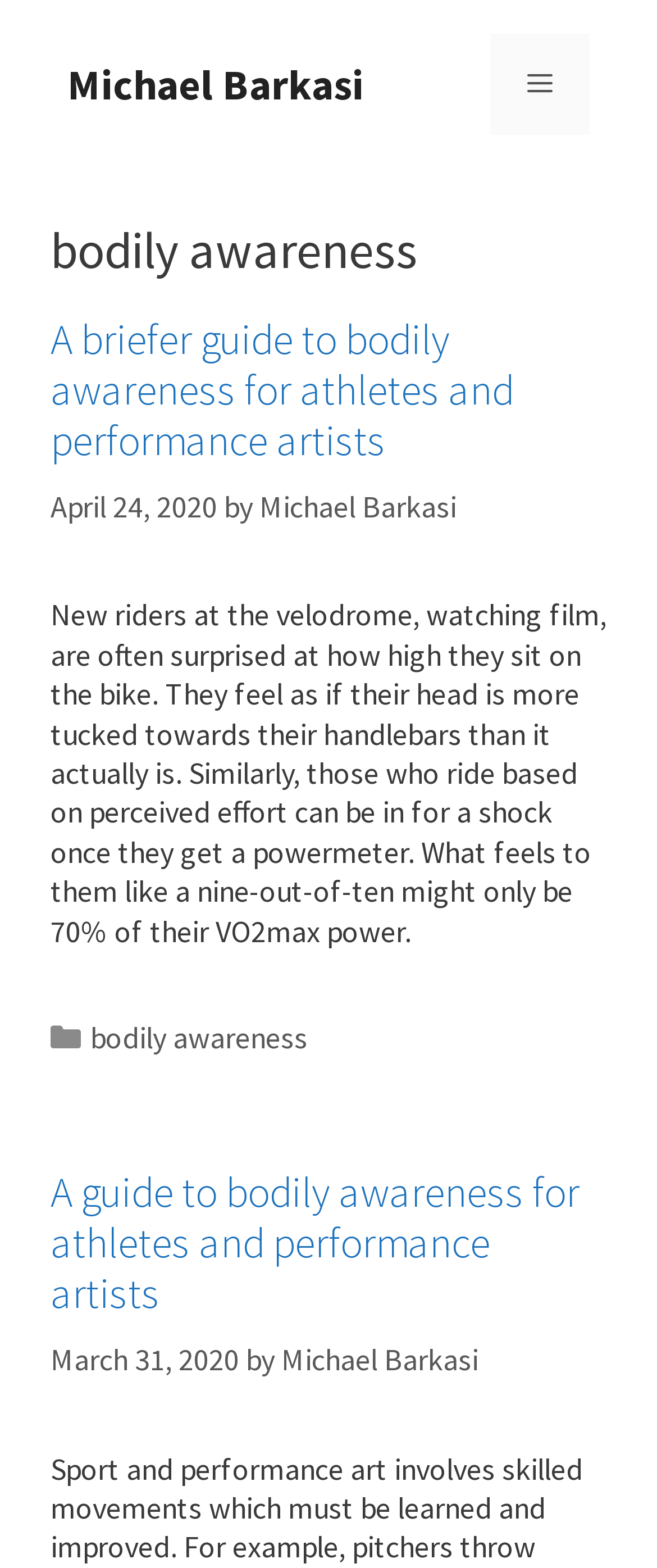What is the category of the first article?
Provide an in-depth and detailed explanation in response to the question.

I examined the first article section and found a 'Categories' section with a link labeled 'bodily awareness'. This suggests that the category of the first article is 'bodily awareness'.